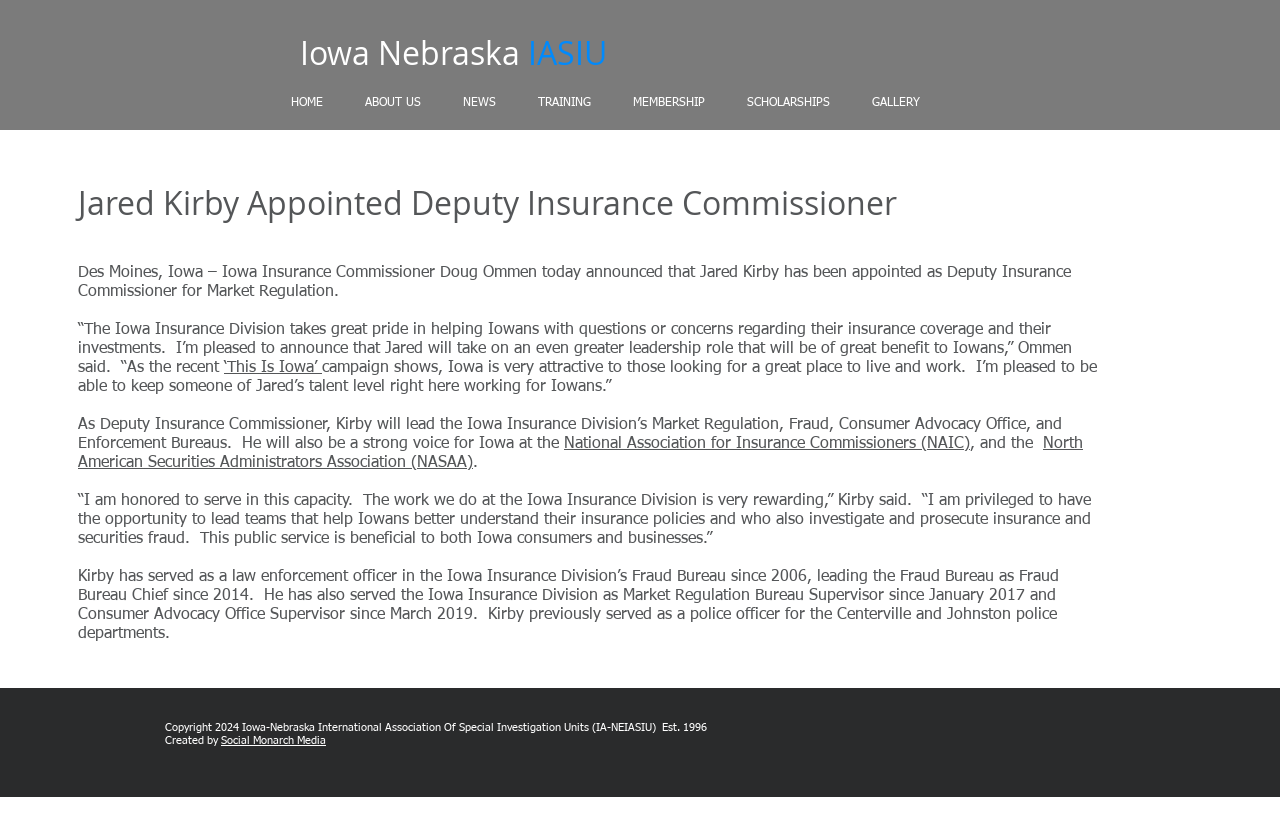Find the bounding box coordinates of the element's region that should be clicked in order to follow the given instruction: "Click ABOUT US". The coordinates should consist of four float numbers between 0 and 1, i.e., [left, top, right, bottom].

[0.269, 0.091, 0.345, 0.162]